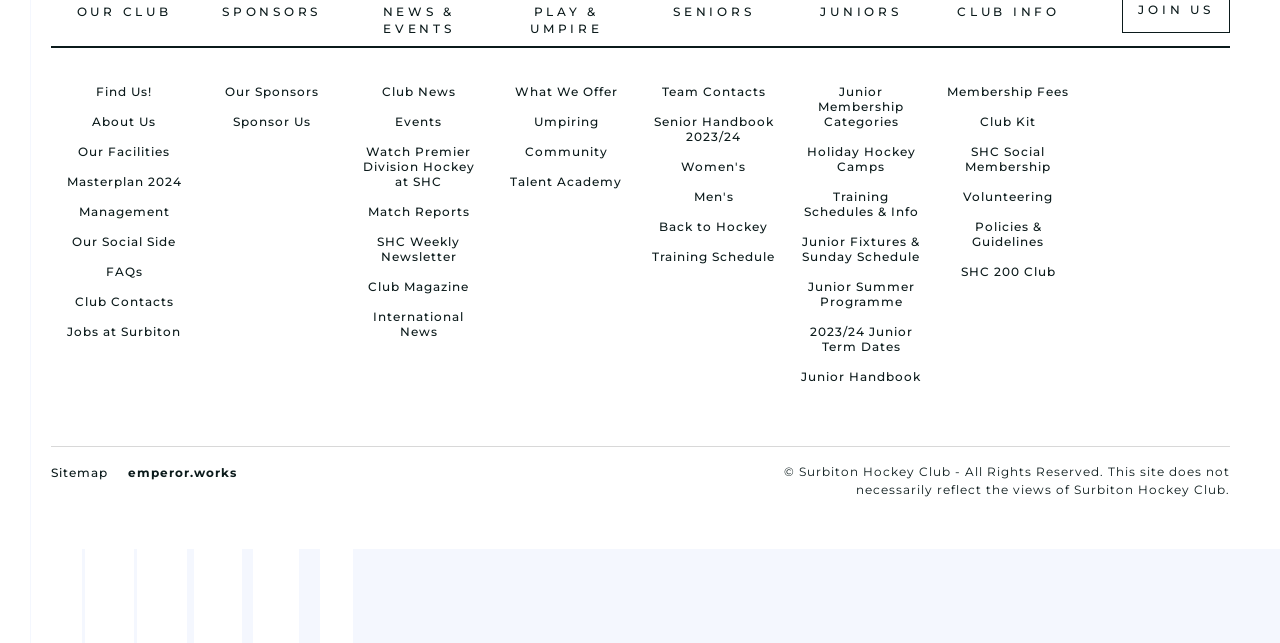What is the purpose of the 'Sponsor Us' link?
Using the picture, provide a one-word or short phrase answer.

To sponsor the club